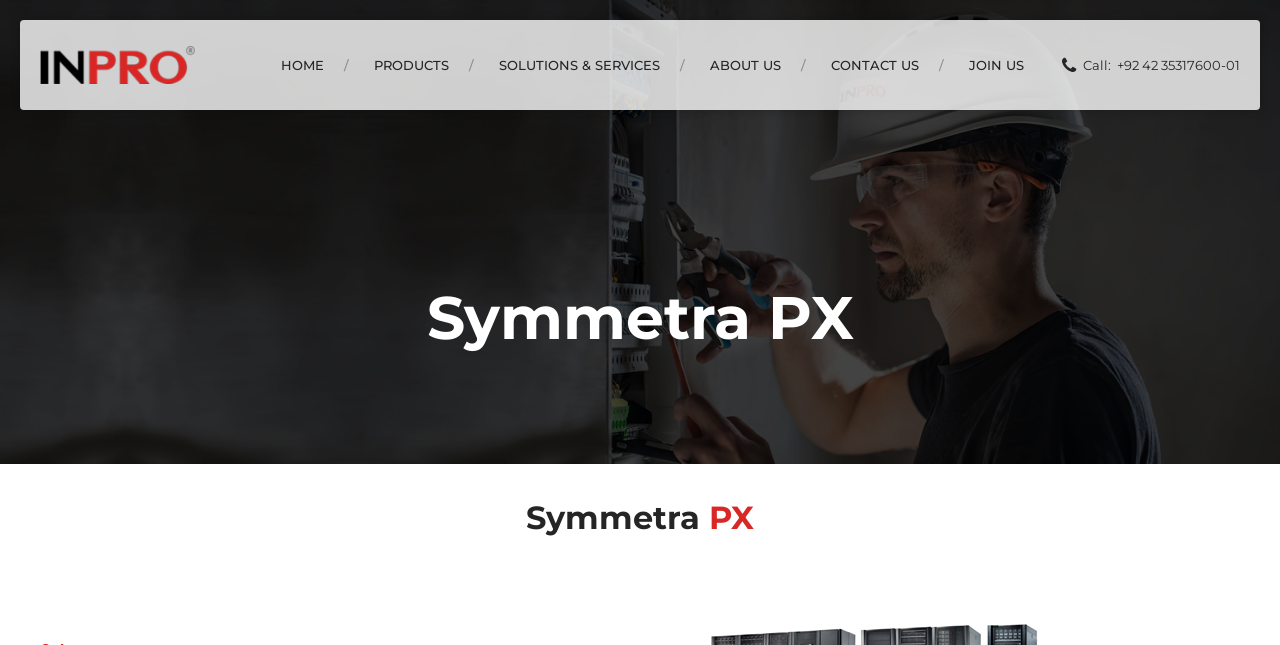Provide your answer in a single word or phrase: 
What is the name of the company?

INPRO